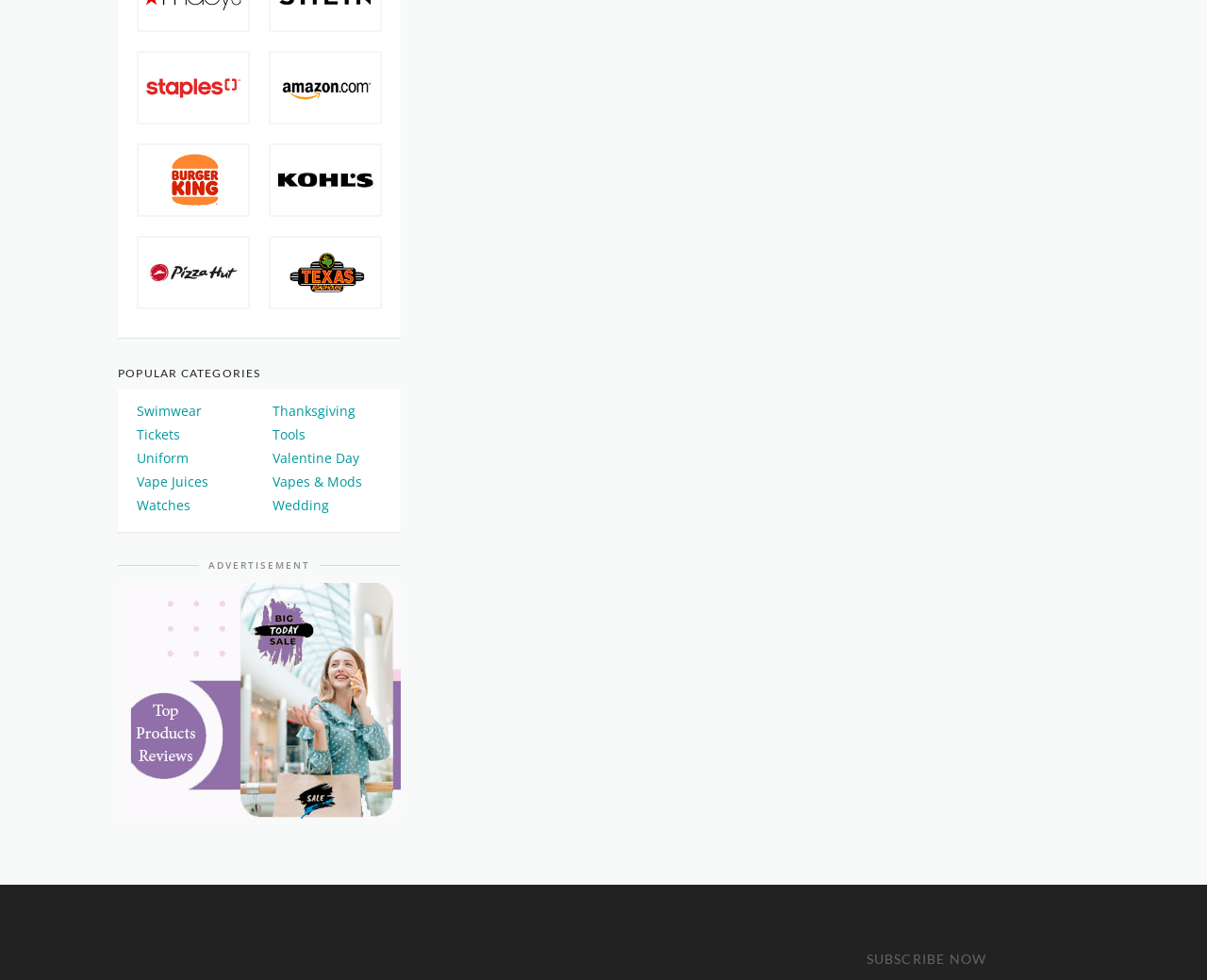Please locate the UI element described by "Thanksgiving" and provide its bounding box coordinates.

[0.226, 0.41, 0.316, 0.43]